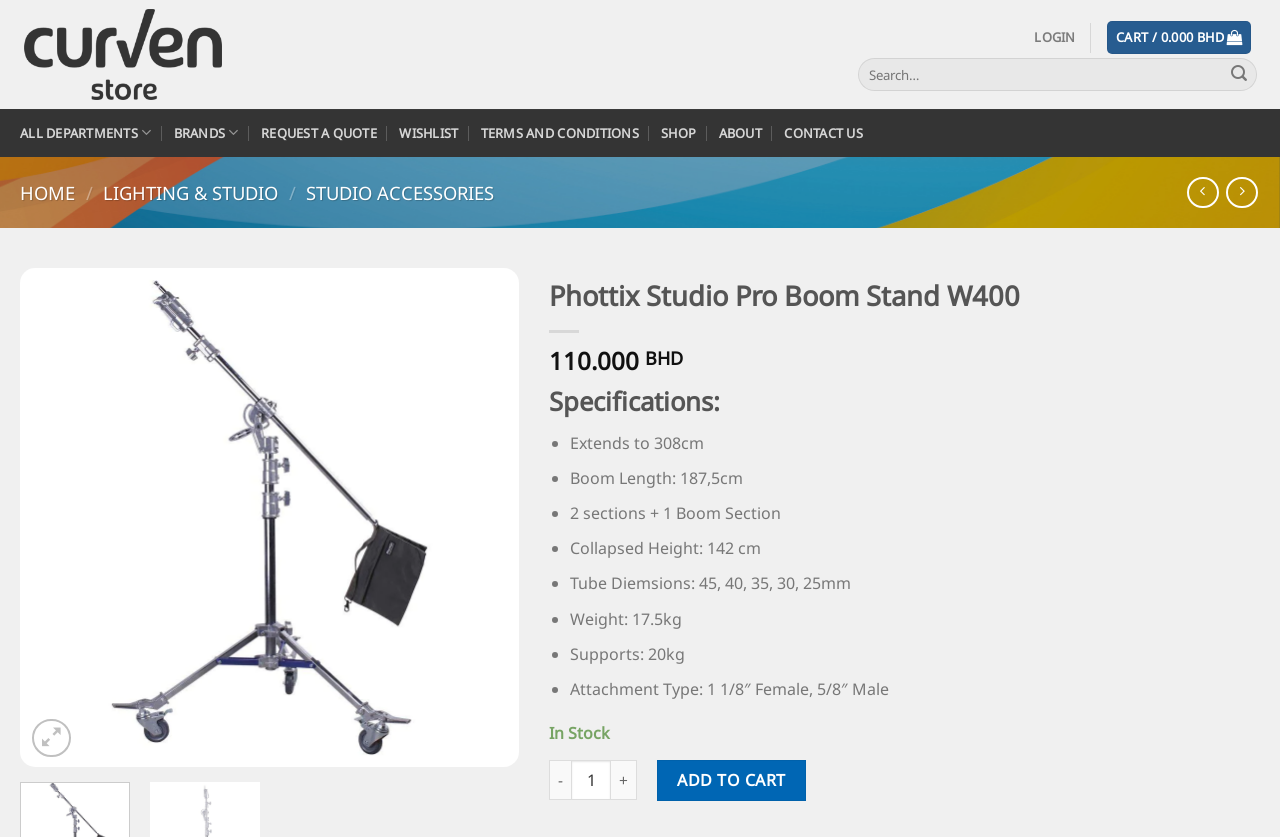What is the weight of Phottix Studio Pro Boom Stand W400?
Analyze the screenshot and provide a detailed answer to the question.

I found the weight of the product by looking at the specifications list, where it says 'Weight: 17.5kg'.